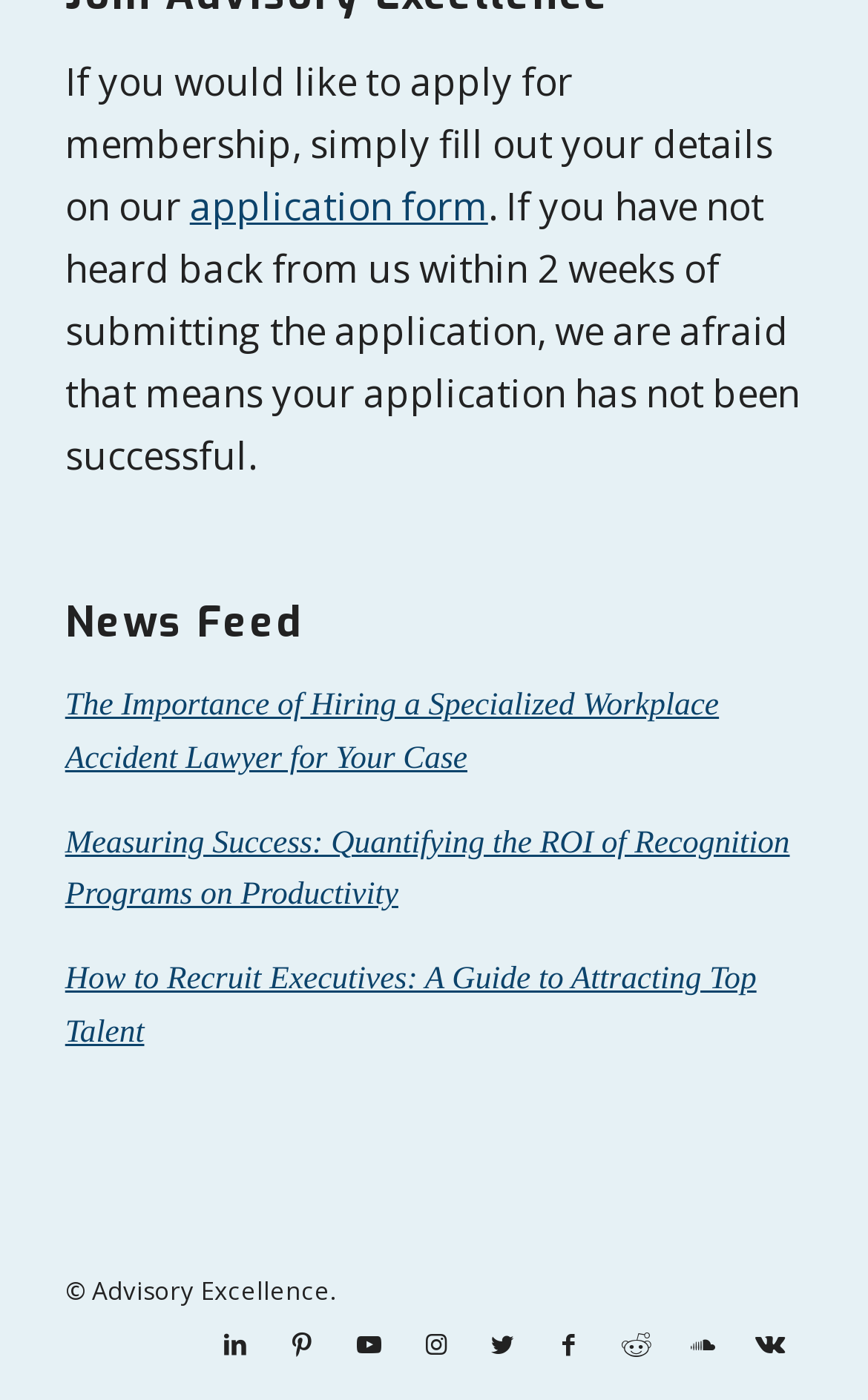Respond to the question below with a single word or phrase:
What is the title of the news section?

News Feed